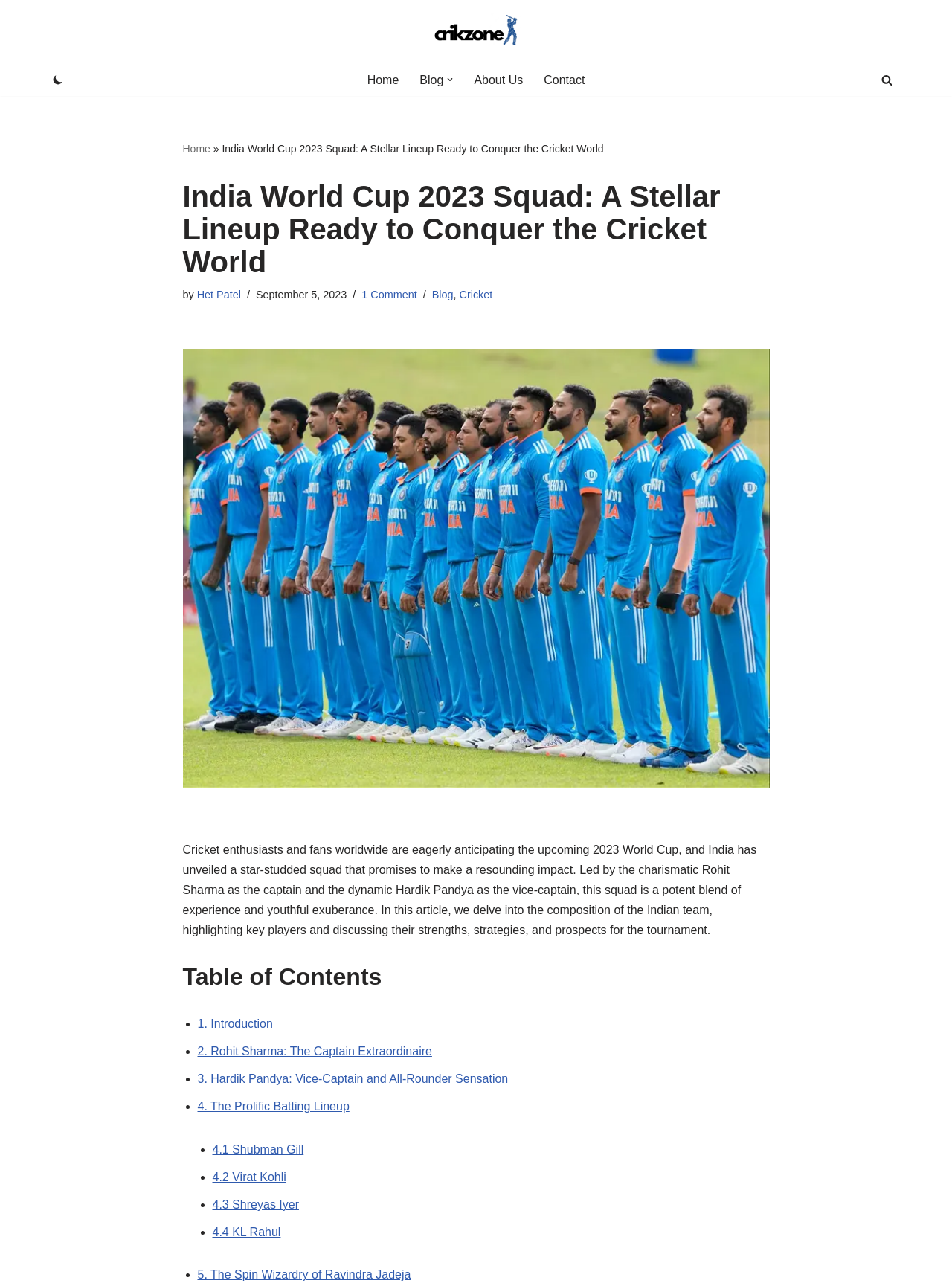Who is the author of this article?
Respond to the question with a well-detailed and thorough answer.

The answer can be found in the article metadata, where it is mentioned that the article is written by 'Het Patel'.